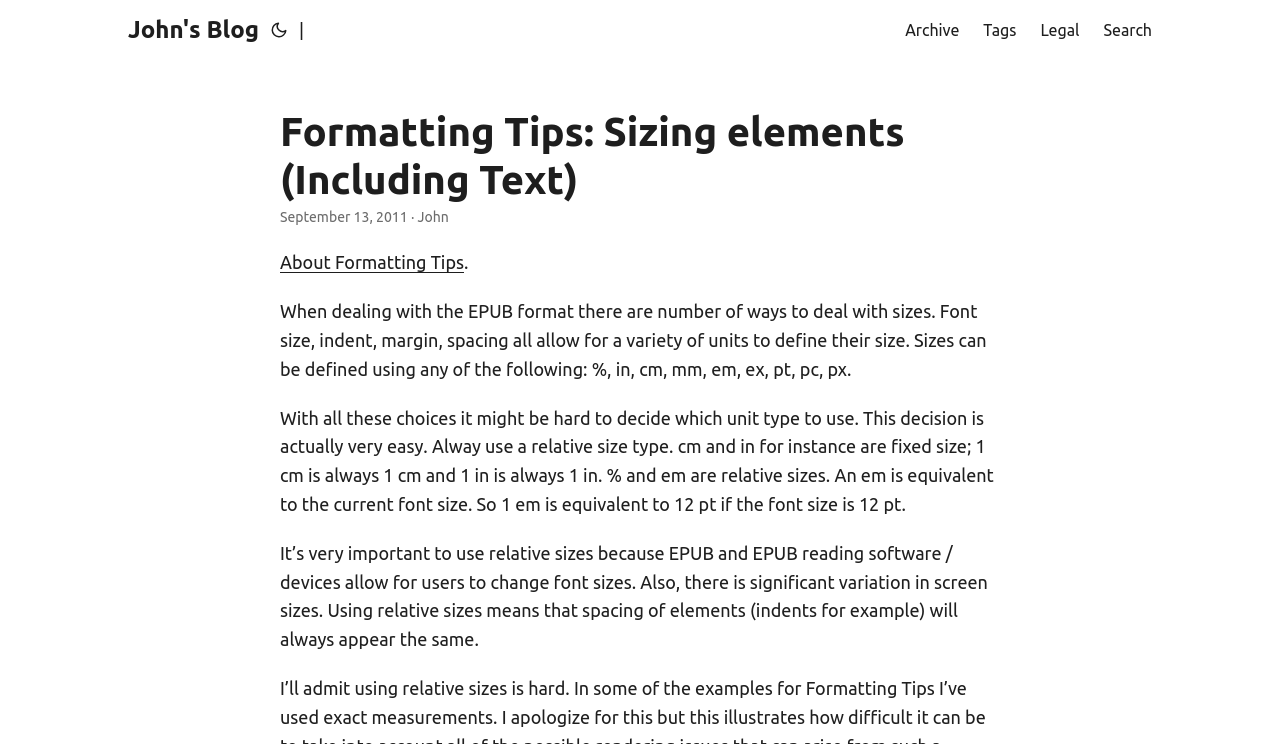What is the alternative to using fixed size units like cm and in?
Based on the screenshot, respond with a single word or phrase.

Relative size types